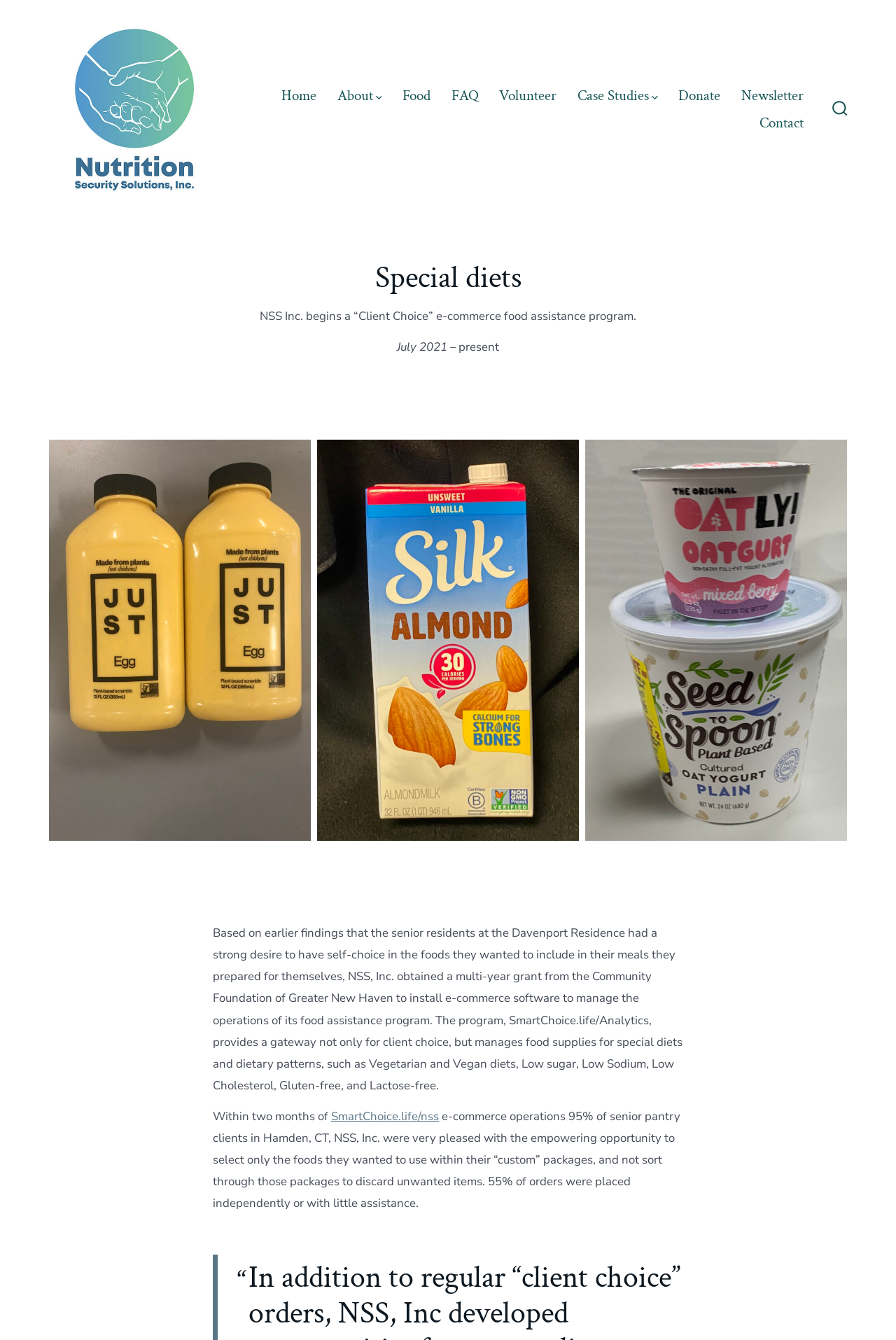Answer in one word or a short phrase: 
What is the name of the organization?

NSS Inc.